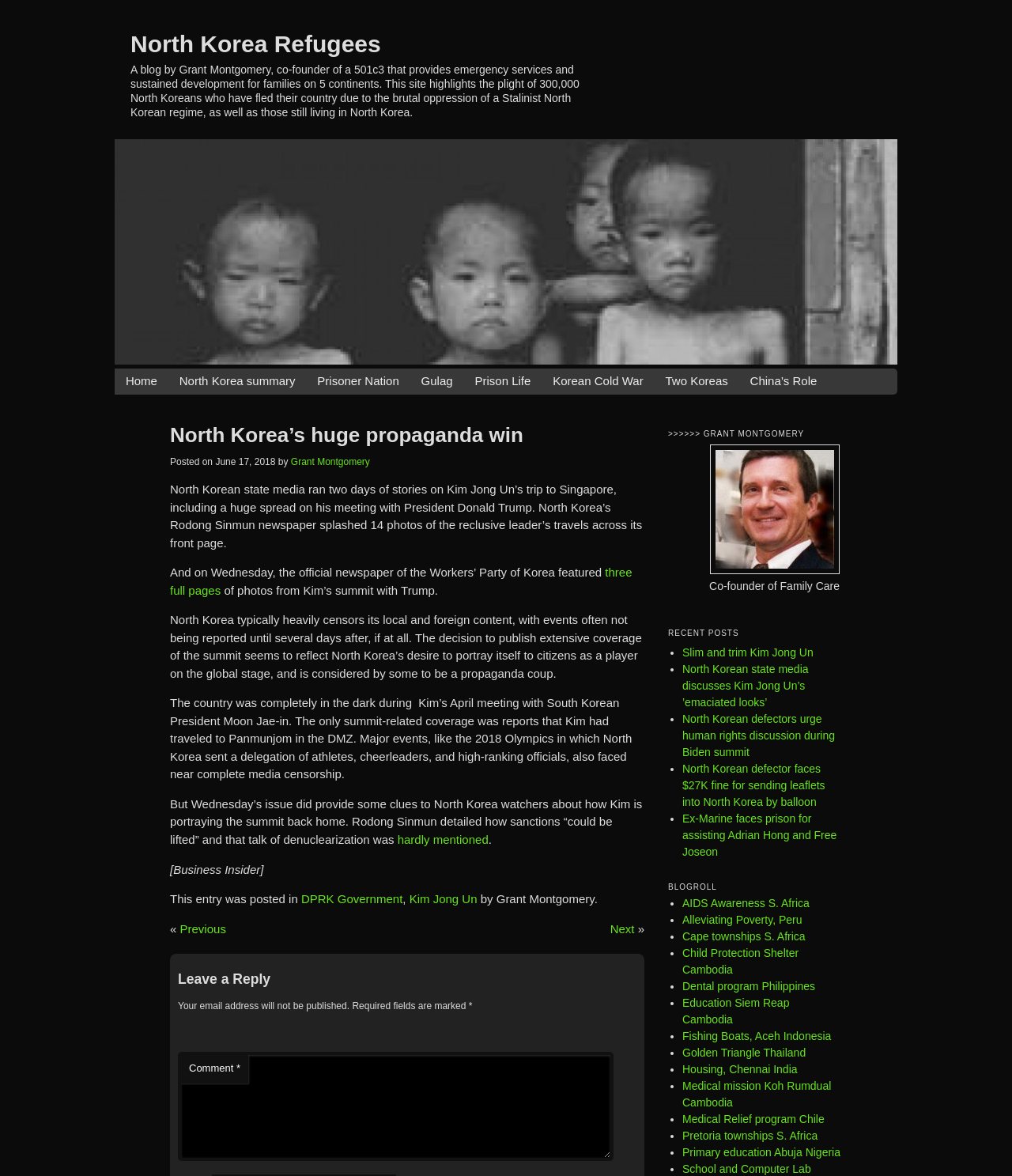Identify and provide the text of the main header on the webpage.

North Korea’s huge propaganda win